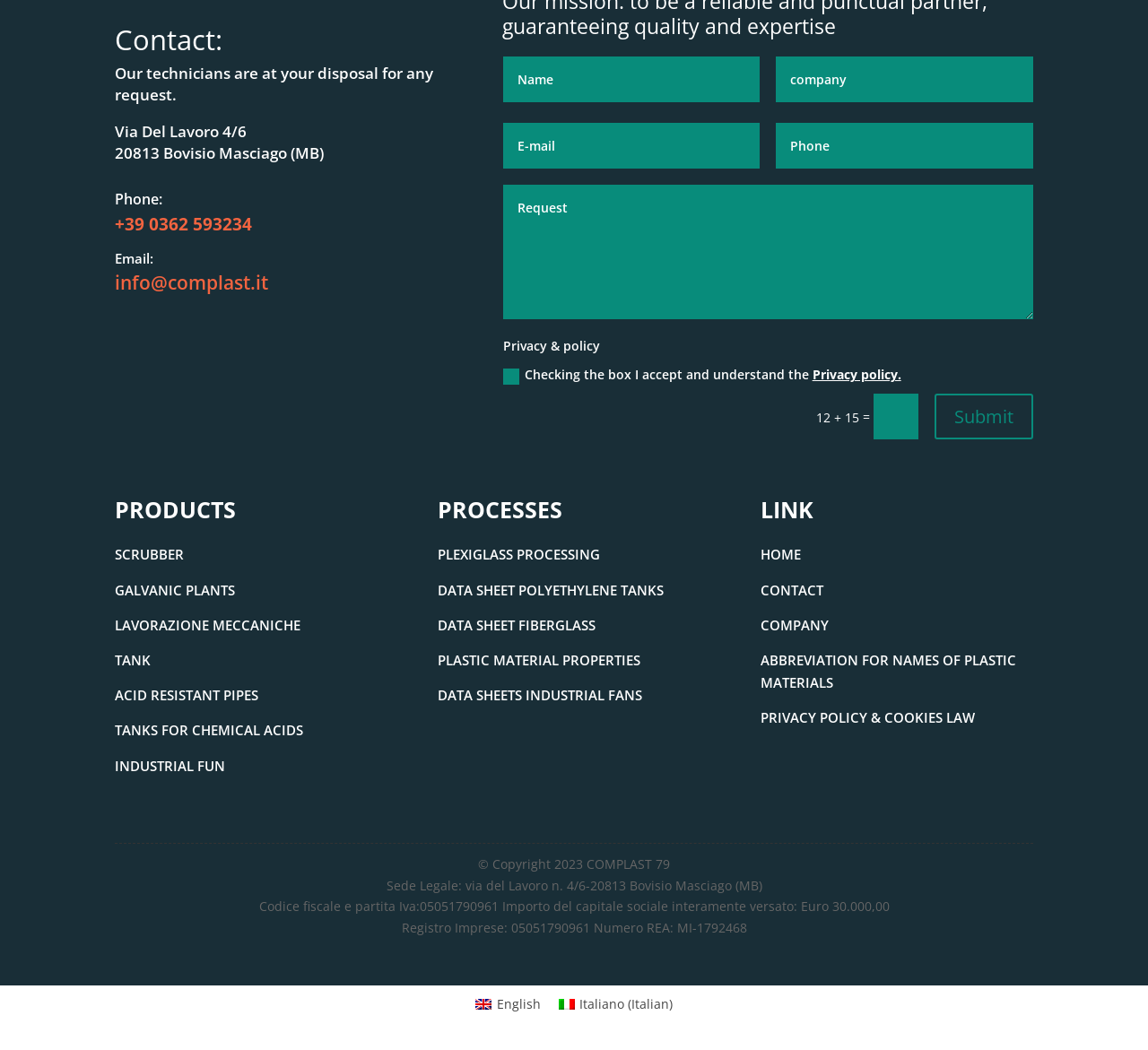Find the bounding box coordinates for the area you need to click to carry out the instruction: "View the 'PRODUCTS' page". The coordinates should be four float numbers between 0 and 1, indicated as [left, top, right, bottom].

[0.1, 0.462, 0.337, 0.518]